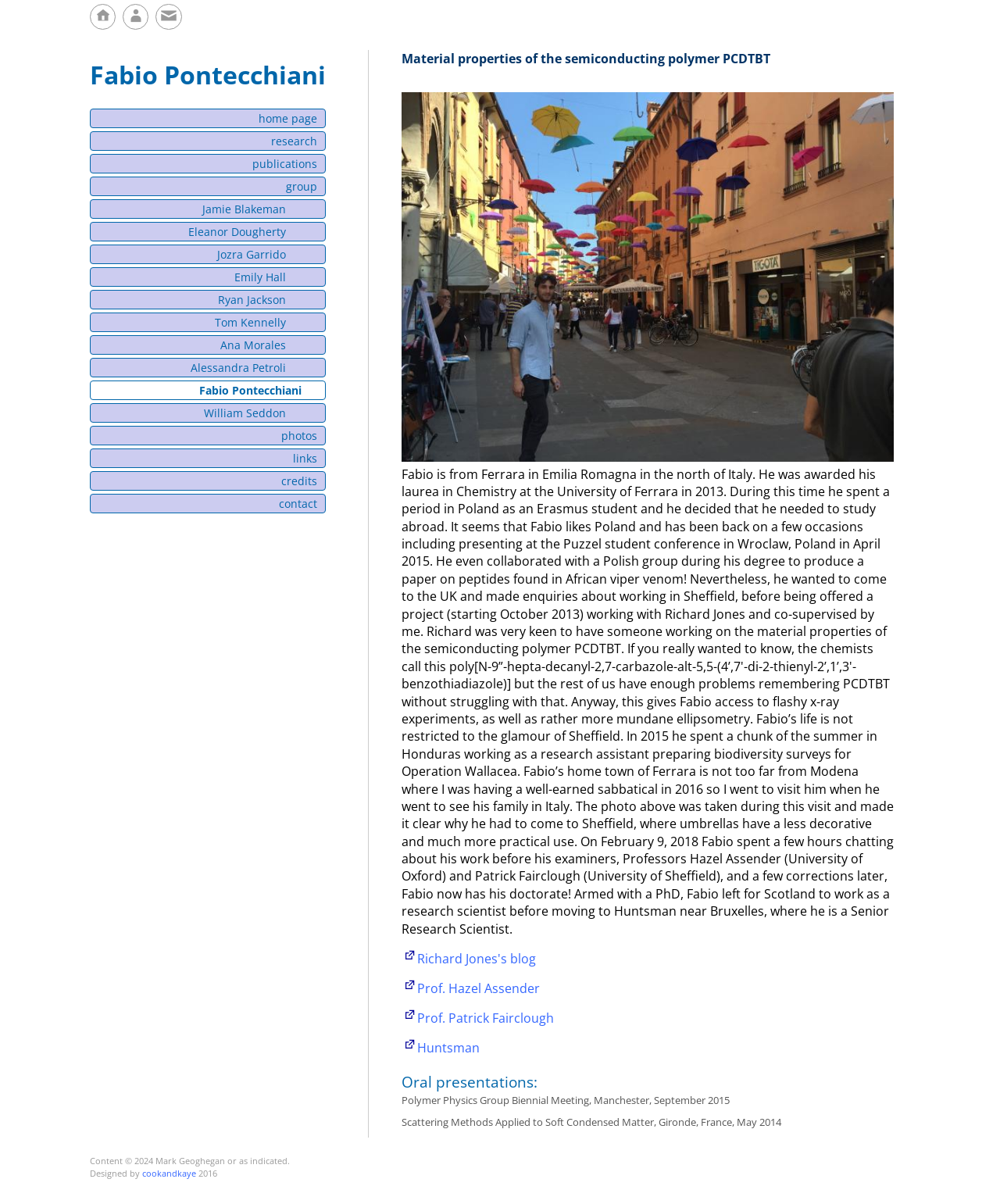Please indicate the bounding box coordinates for the clickable area to complete the following task: "check photos". The coordinates should be specified as four float numbers between 0 and 1, i.e., [left, top, right, bottom].

[0.09, 0.354, 0.326, 0.37]